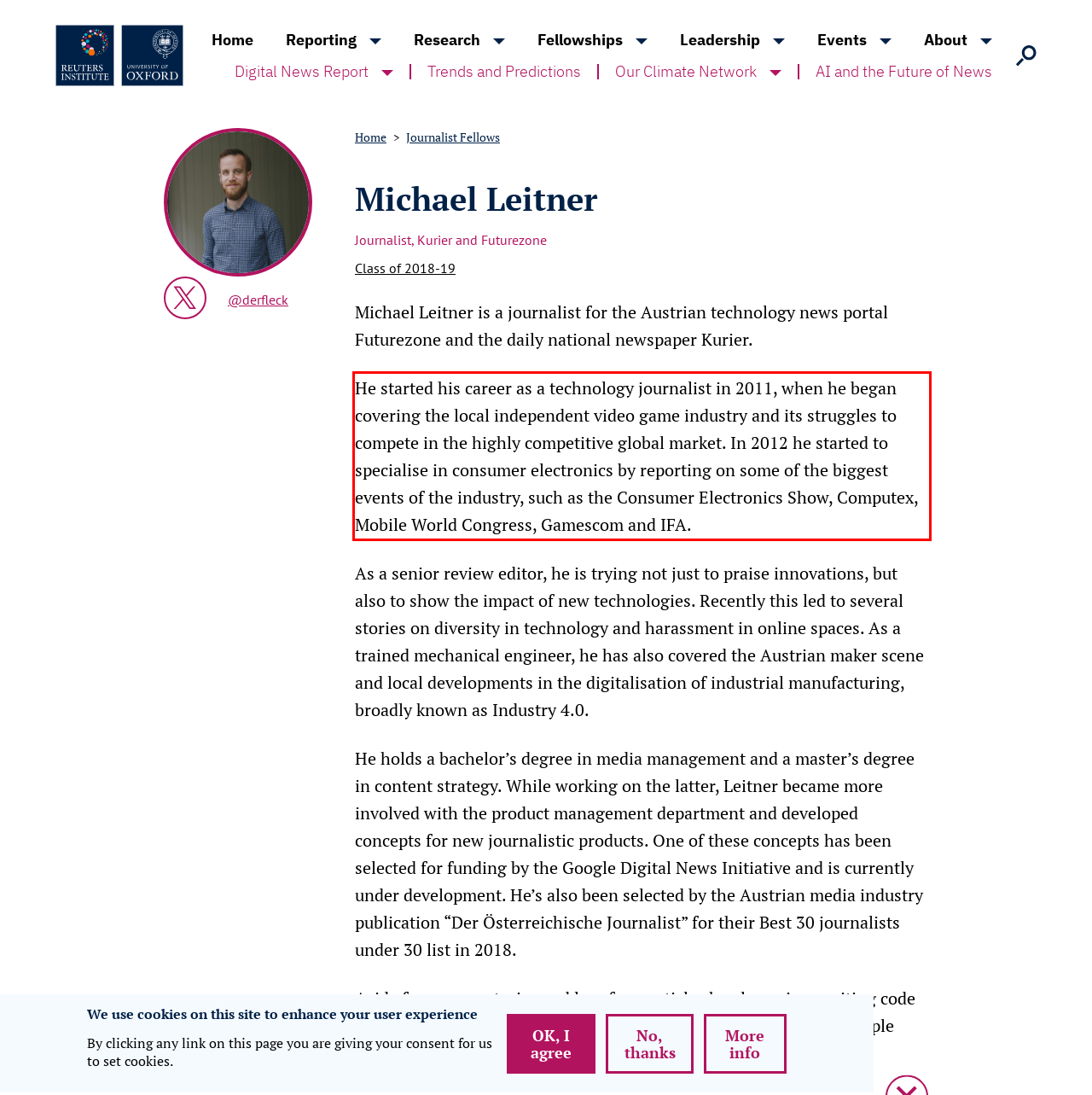Observe the screenshot of the webpage, locate the red bounding box, and extract the text content within it.

He started his career as a technology journalist in 2011, when he began covering the local independent video game industry and its struggles to compete in the highly competitive global market. In 2012 he started to specialise in consumer electronics by reporting on some of the biggest events of the industry, such as the Consumer Electronics Show, Computex, Mobile World Congress, Gamescom and IFA.